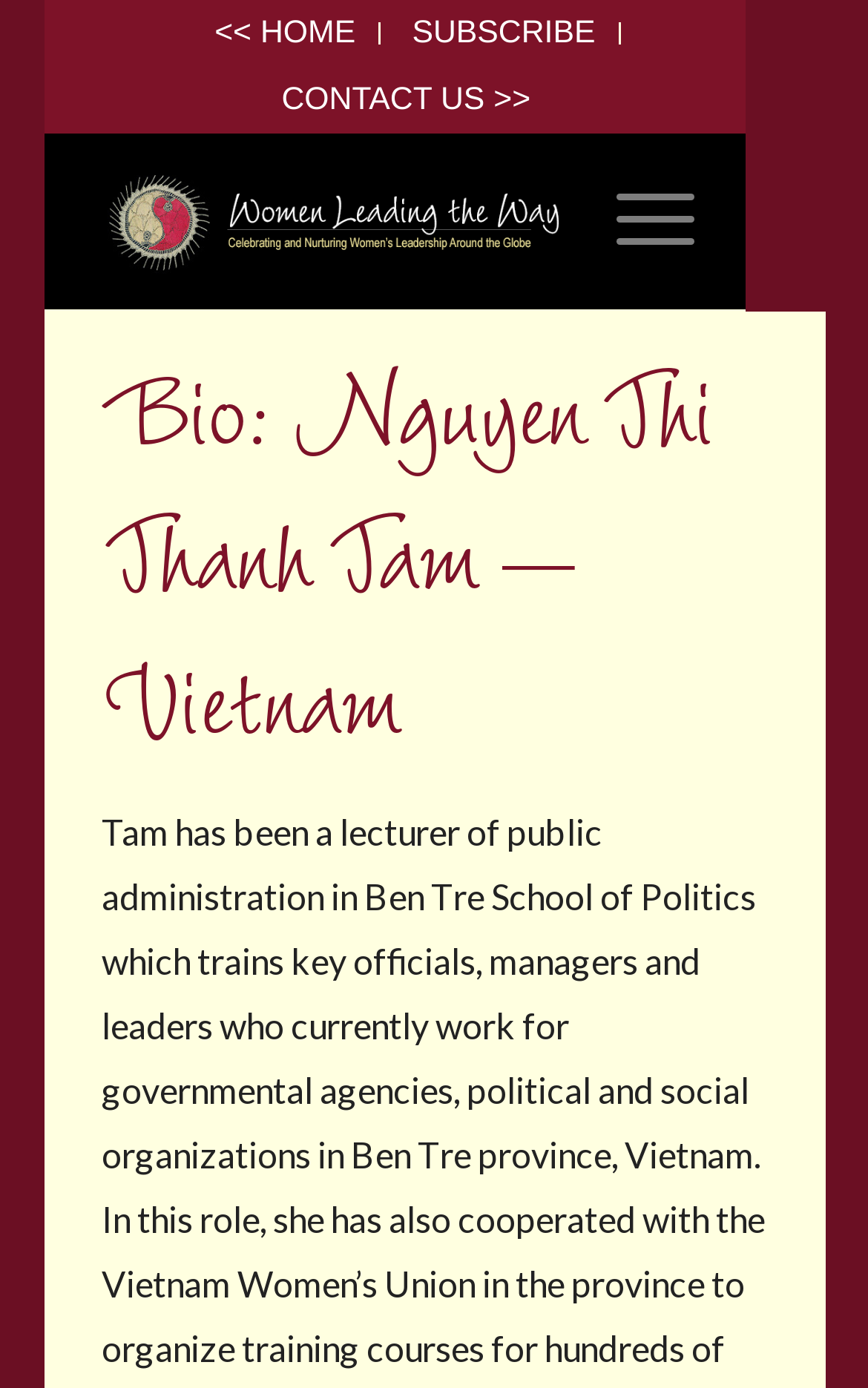Use a single word or phrase to answer the question:
What is the country associated with Nguyen Thi Thanh Tam?

Vietnam